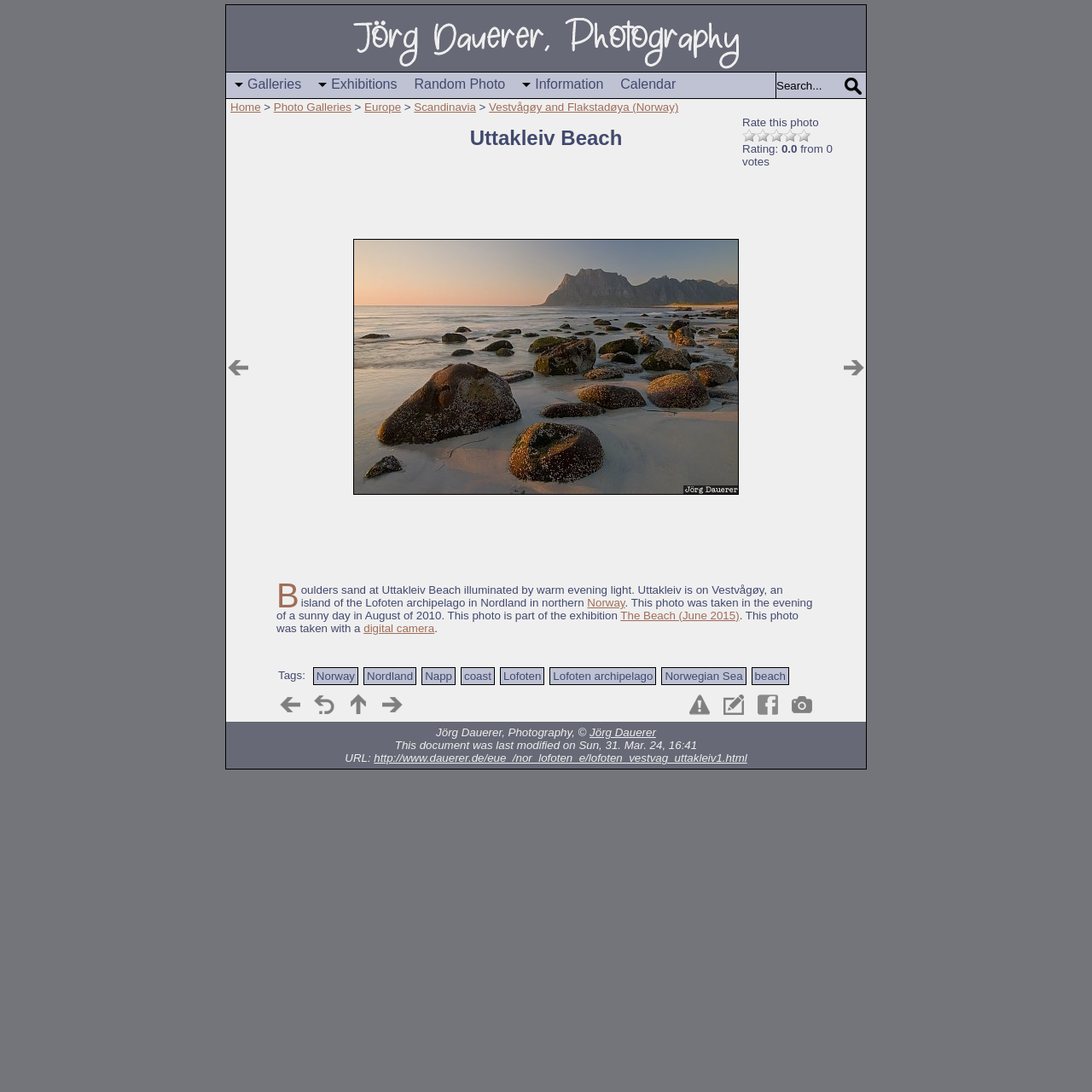Give a concise answer of one word or phrase to the question: 
What is the camera type used to take the photo?

digital camera